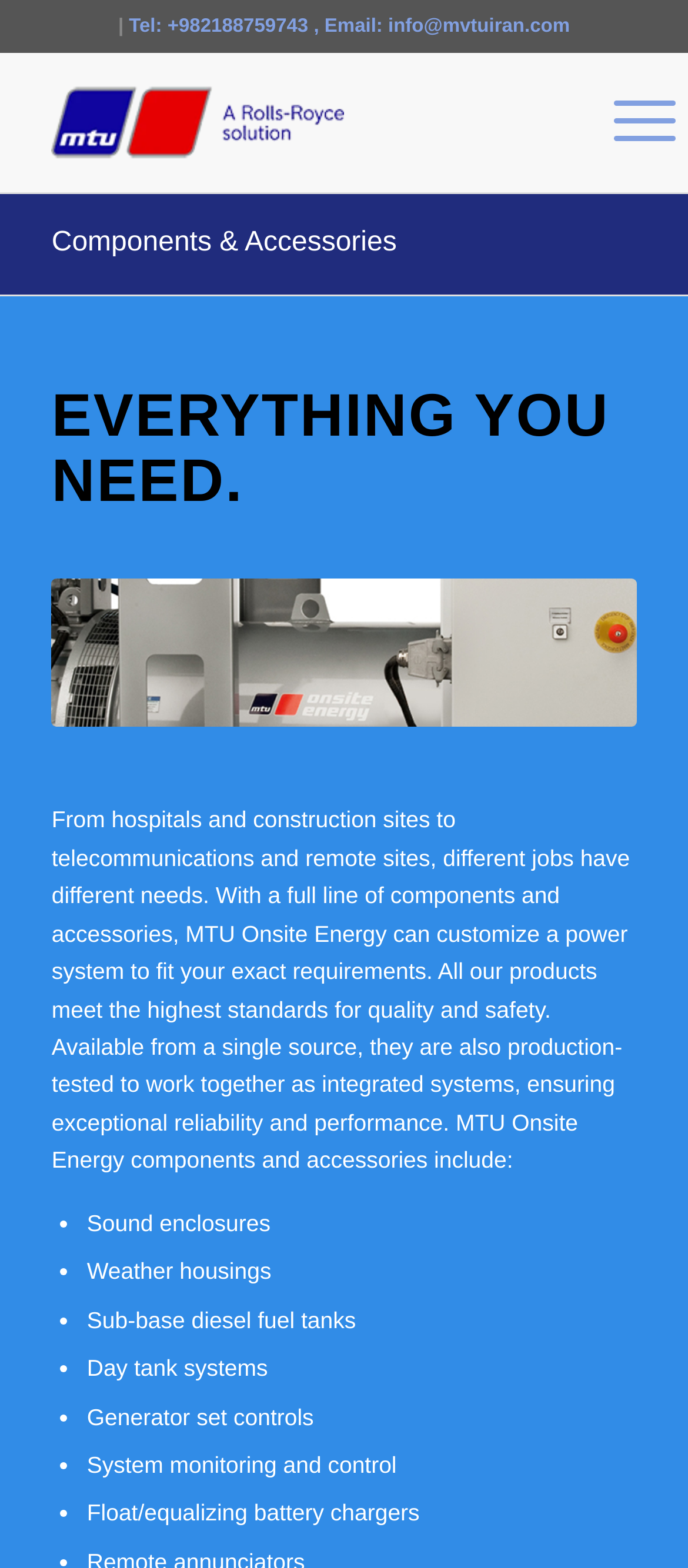What types of components and accessories are offered?
Could you give a comprehensive explanation in response to this question?

The types of components and accessories offered by the company can be found in the middle section of the webpage, under the heading 'Components & Accessories'. They are listed in a bullet point format, including sound enclosures, weather housings, sub-base diesel fuel tanks, and more.